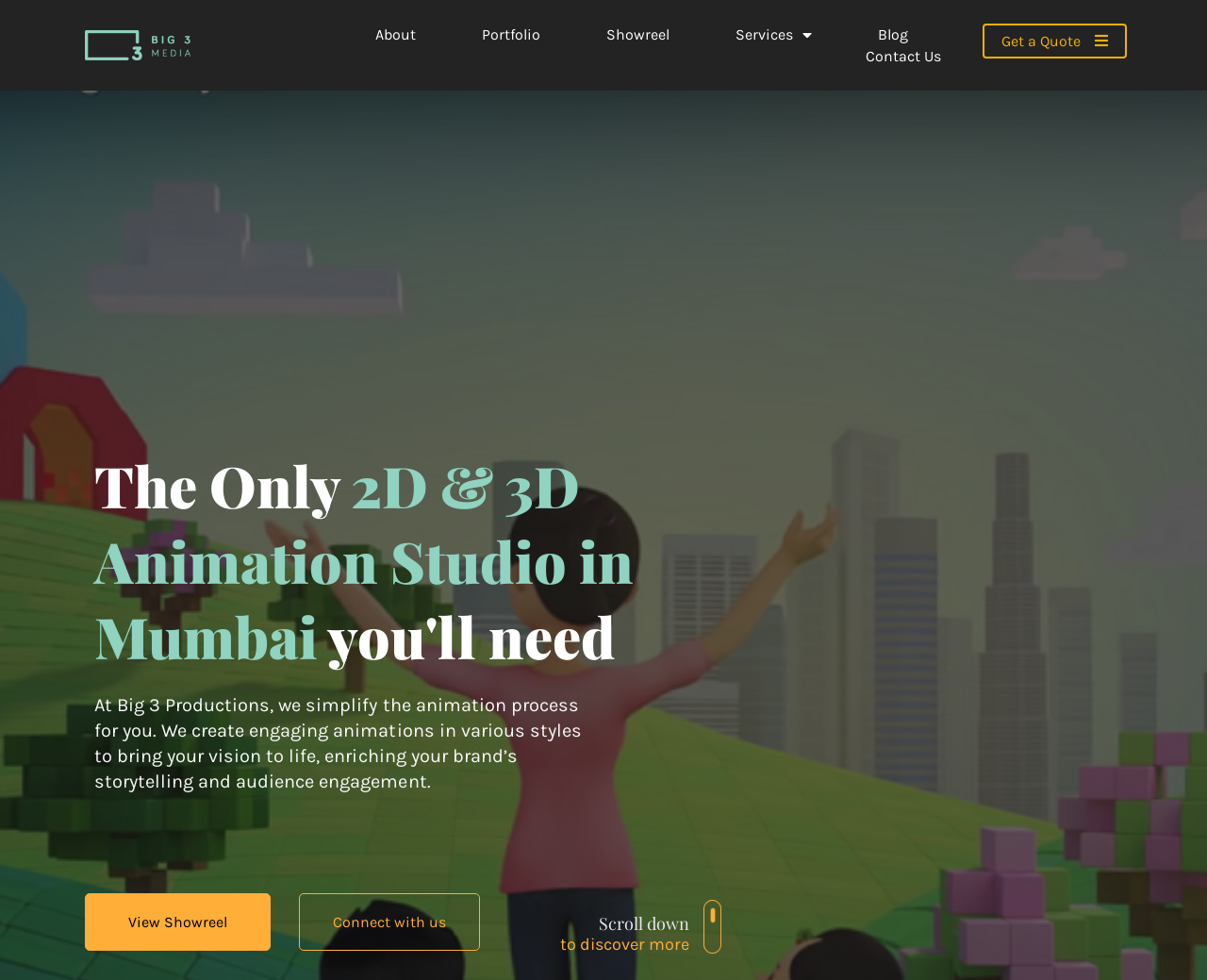Find the bounding box coordinates of the element you need to click on to perform this action: 'Scroll down'. The coordinates should be represented by four float values between 0 and 1, in the format [left, top, right, bottom].

[0.496, 0.931, 0.571, 0.954]